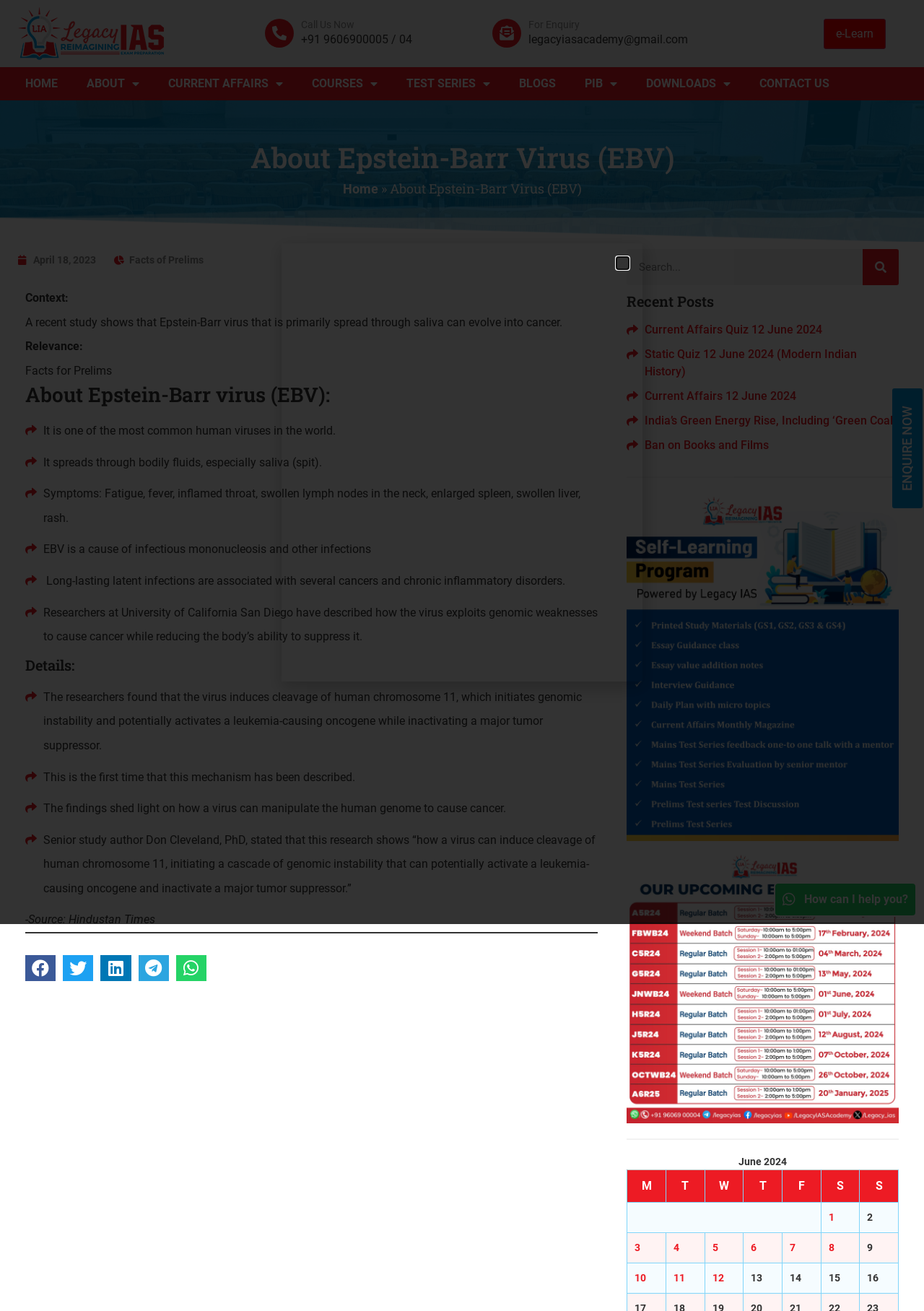Refer to the element description aria-label="Share on telegram" and identify the corresponding bounding box in the screenshot. Format the coordinates as (top-left x, top-left y, bottom-right x, bottom-right y) with values in the range of 0 to 1.

[0.15, 0.729, 0.183, 0.748]